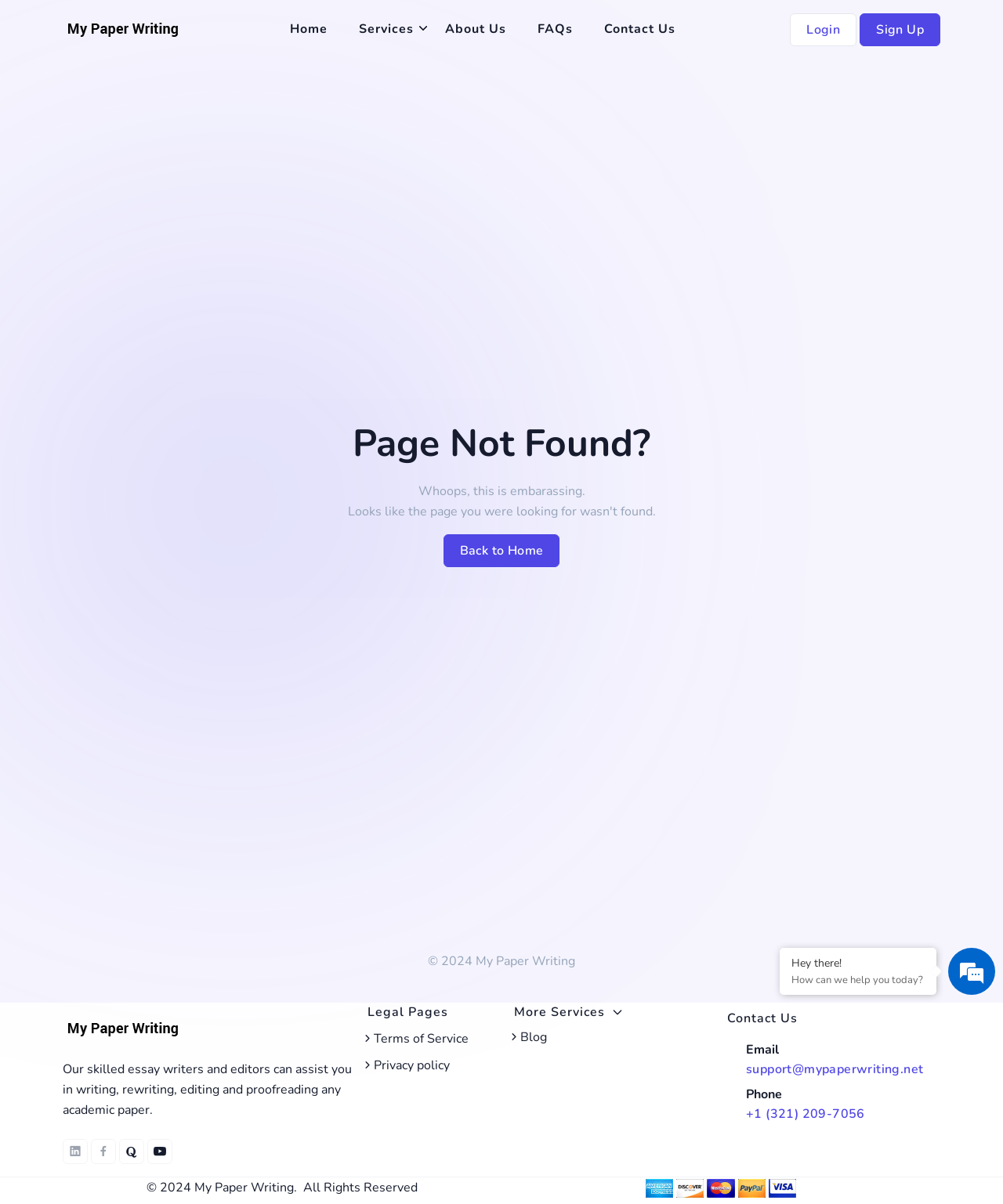Identify the bounding box coordinates of the region that should be clicked to execute the following instruction: "Contact us through email".

[0.744, 0.88, 0.921, 0.896]